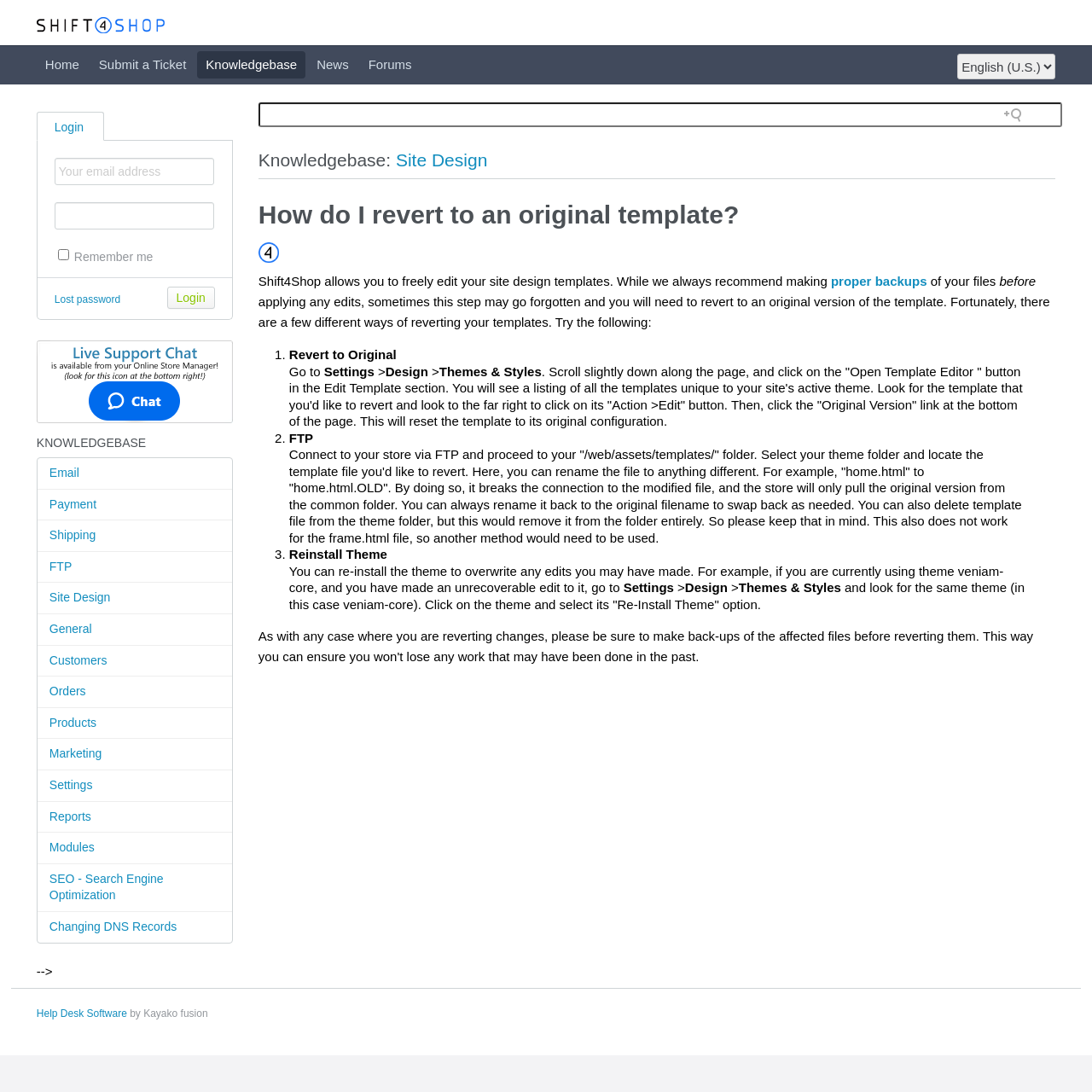Identify the bounding box for the UI element described as: "SEO - Search Engine Optimization". Ensure the coordinates are four float numbers between 0 and 1, formatted as [left, top, right, bottom].

[0.034, 0.791, 0.212, 0.835]